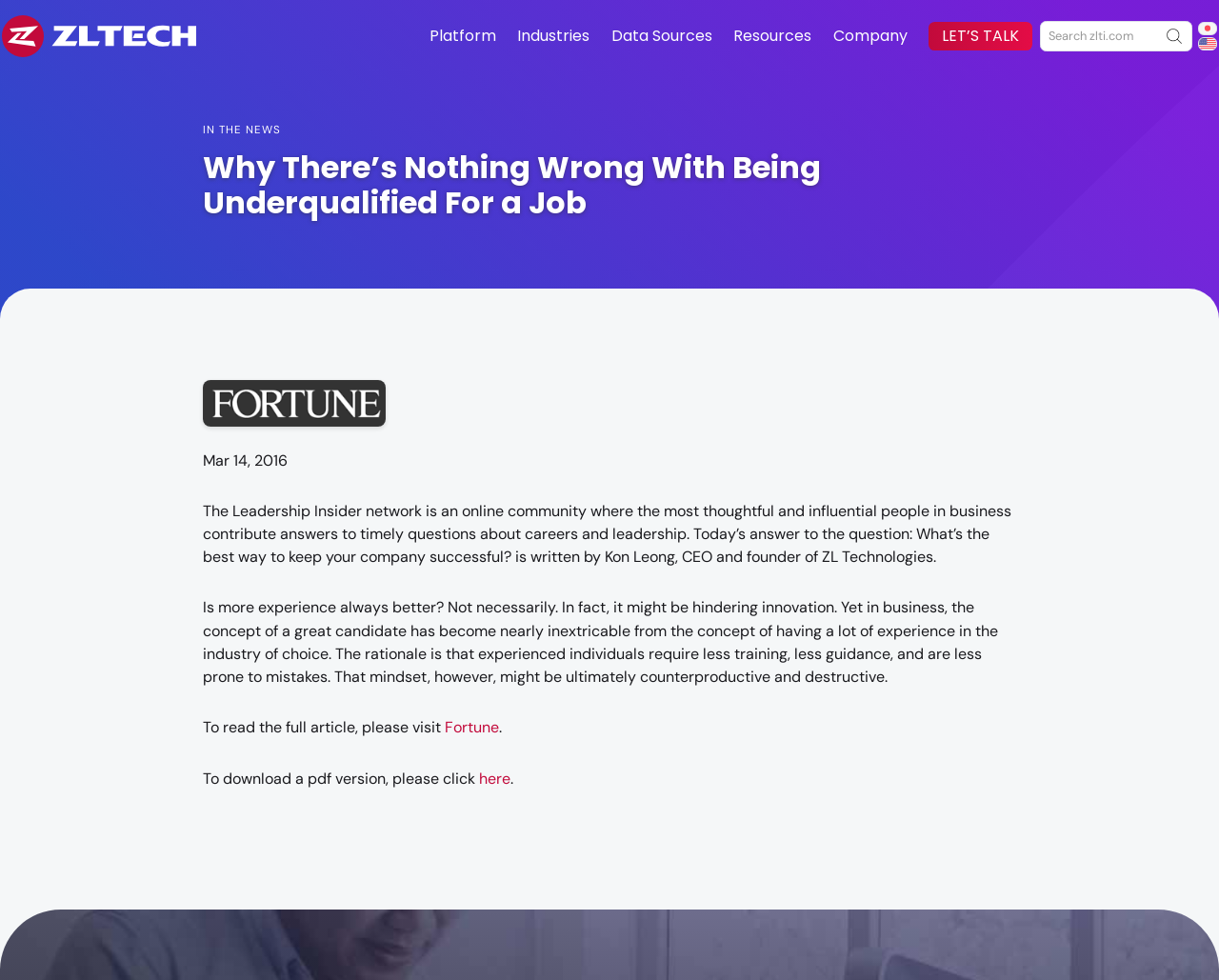Determine the bounding box coordinates of the target area to click to execute the following instruction: "Search for something on the website."

[0.843, 0.025, 0.967, 0.054]